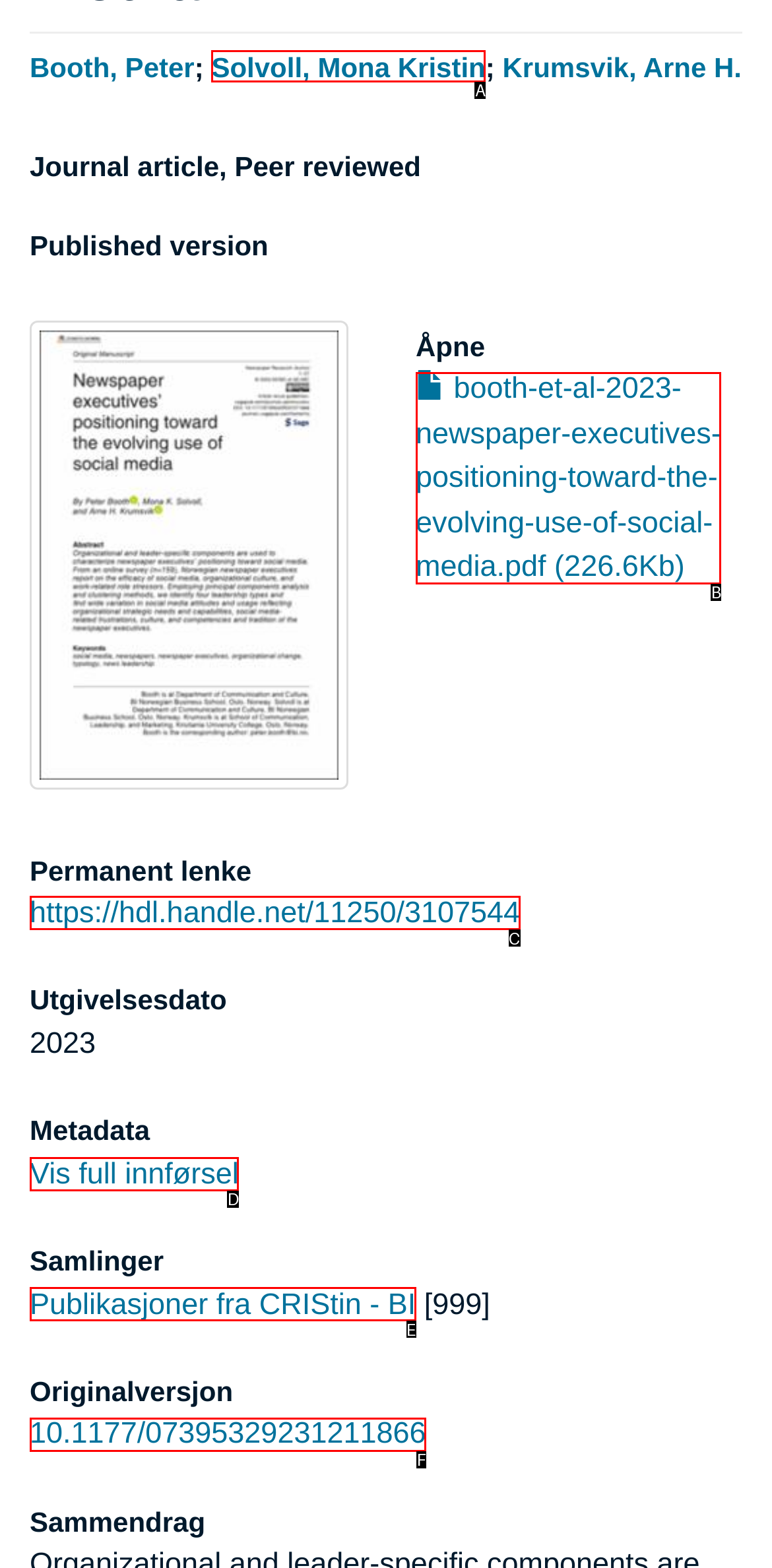Determine which option matches the description: Vis full innførsel. Answer using the letter of the option.

D